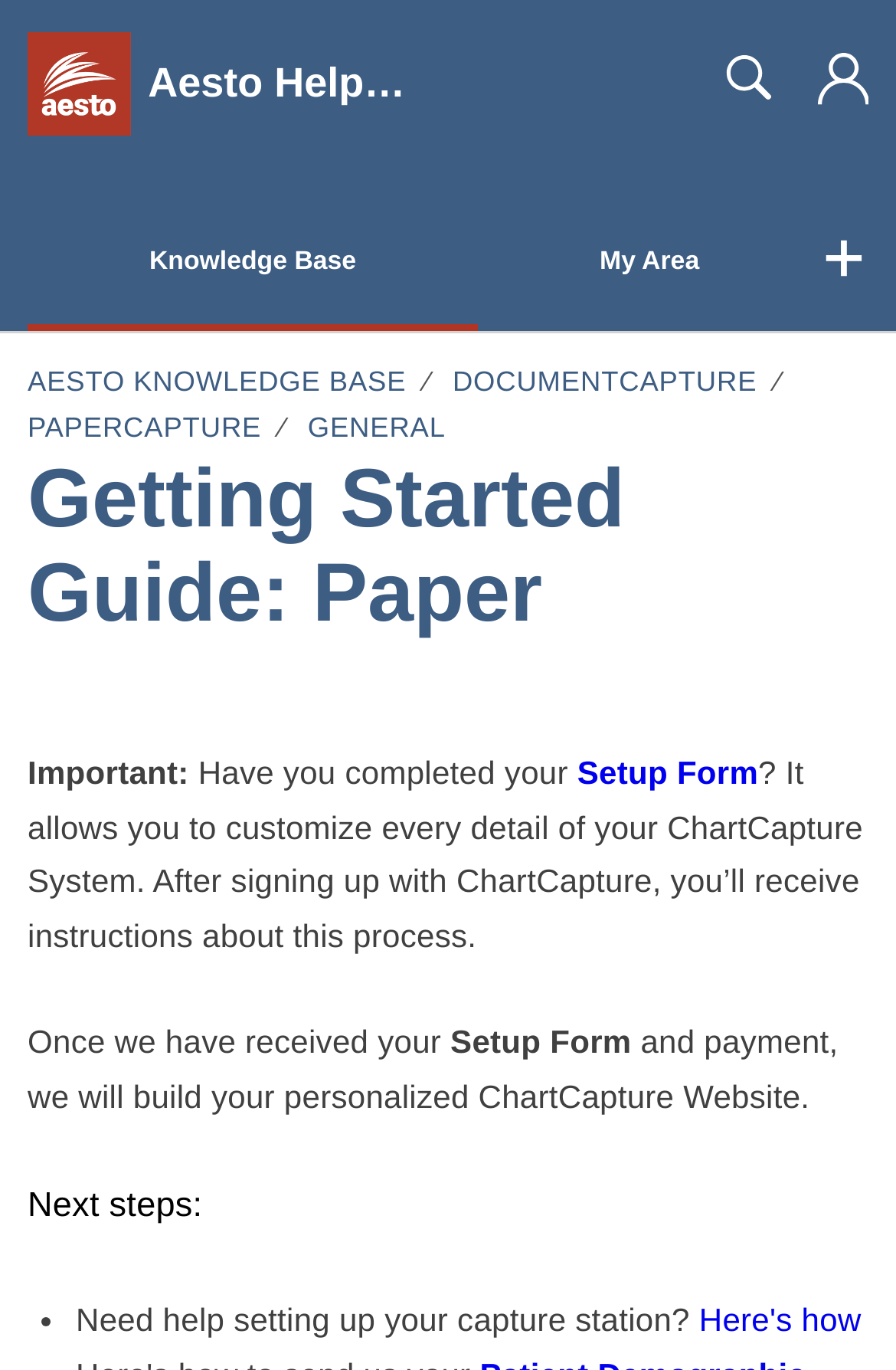Articulate a detailed summary of the webpage's content and design.

The webpage is a getting started guide for Paper, part of the ChartCapture system. At the top, there are three "Skip to" links: "Skip to Content", "Skip to Menu", and "Skip to Footer". Below these links, there is an "Aesto Help Center home" link and an image of the Aesto Help Center logo. 

To the right of the logo, there is a horizontal menu with three list items: "Knowledge Base", "My Area", and "More", which has a dropdown menu. 

Below the menu, there is a navigation section that displays the current location: "AESTO KNOWLEDGE BASE" > "DOCUMENTCAPTURE" > "PAPERCAPTURE" > "GENERAL". 

The main content of the page is divided into sections. The first section has a heading "Getting Started Guide: Paper" and a paragraph of text that asks if the user has completed their Setup Form, which is a link. The paragraph explains that the Setup Form allows customization of the ChartCapture System and that instructions will be received after signing up.

The next section has two paragraphs of text. The first paragraph explains that once the Setup Form and payment are received, a personalized ChartCapture Website will be built. The second paragraph is titled "Next steps:" and has a list with one item, which is a link to a help resource for setting up a capture station.

There are three small images on the page, two of which are icons, and the other is the Aesto Help Center logo.